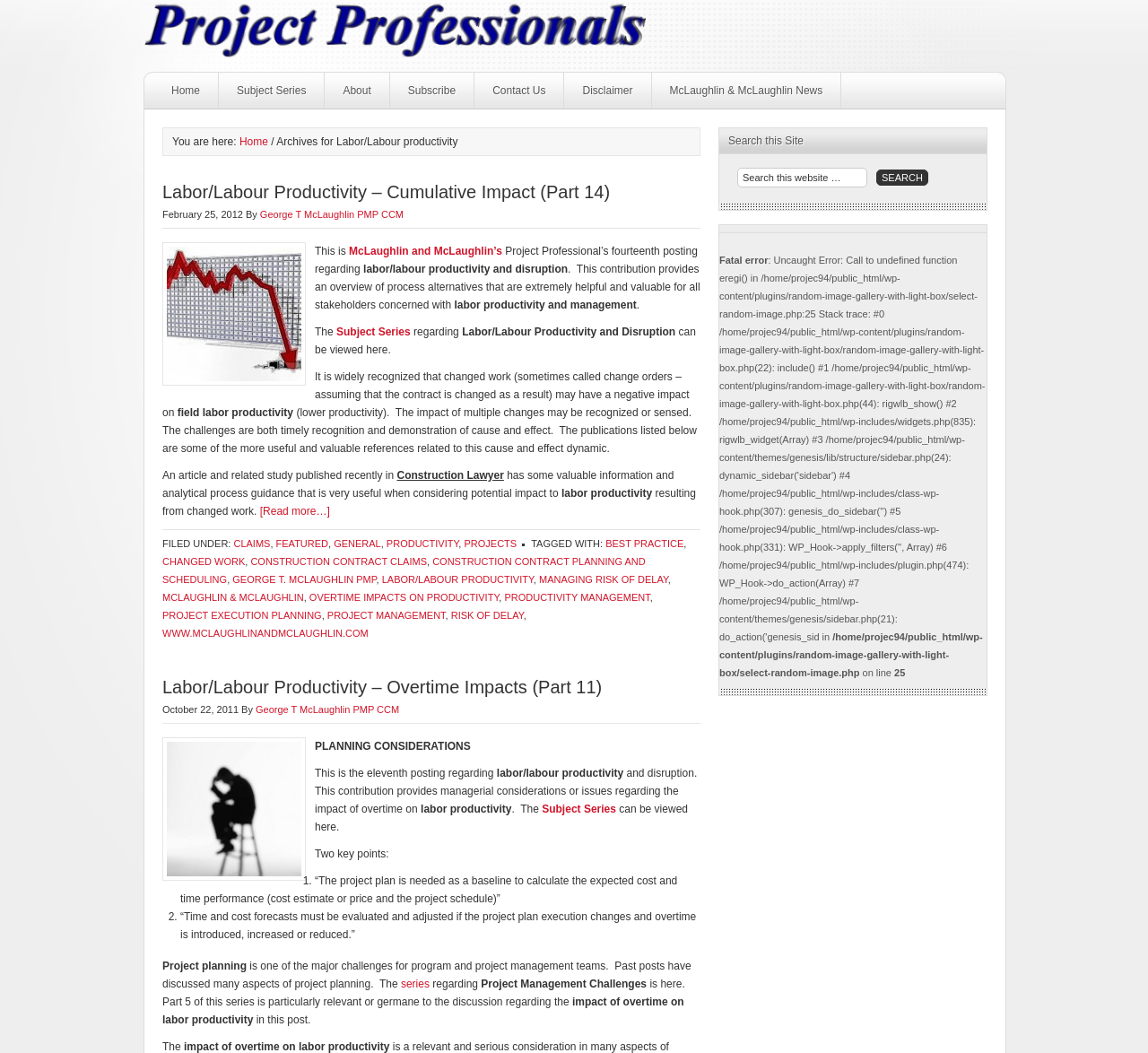Determine the coordinates of the bounding box for the clickable area needed to execute this instruction: "Read more about 'Labor/Labour Productivity – Overtime Impacts (Part 11)'".

[0.141, 0.643, 0.524, 0.662]